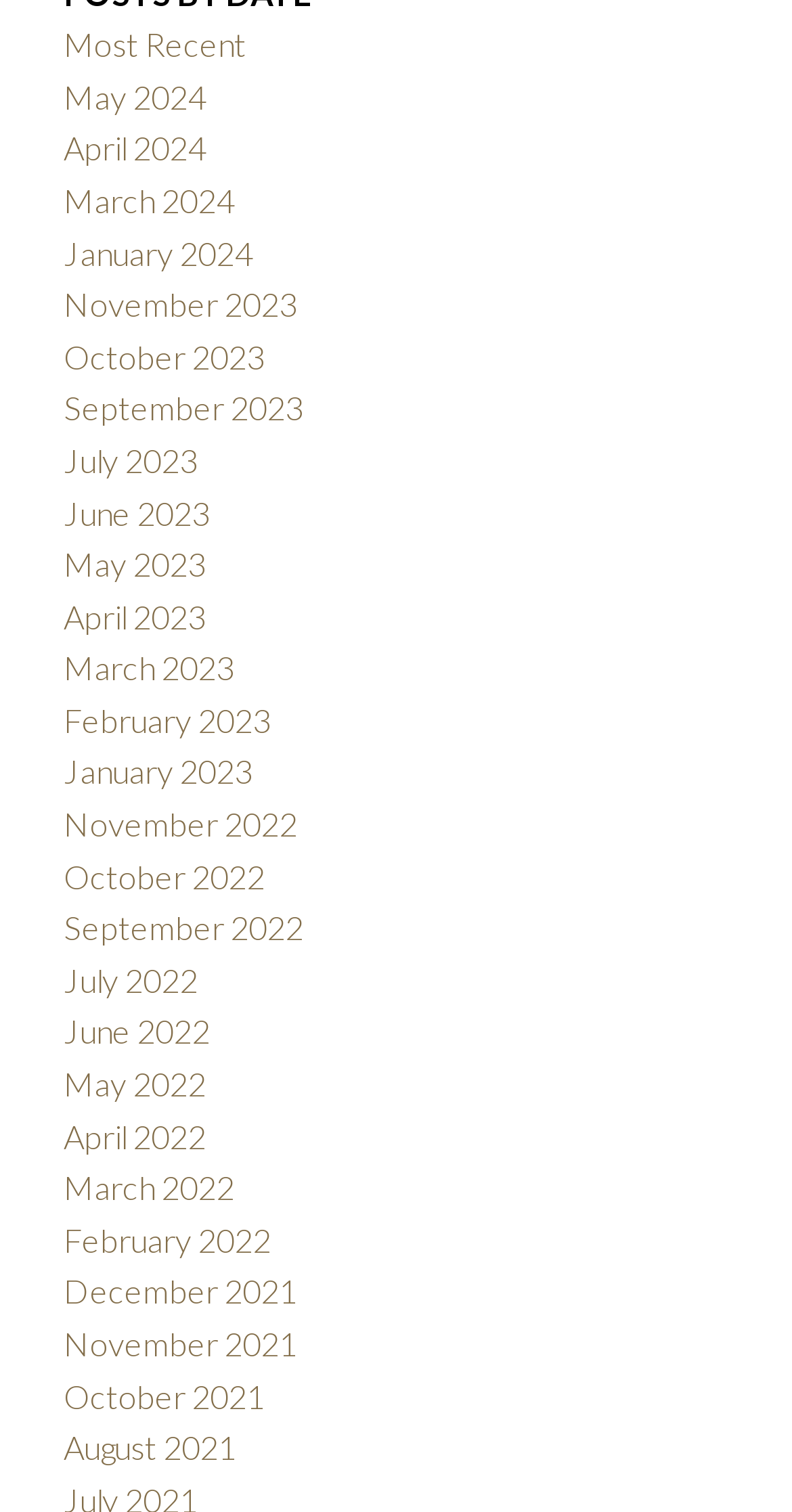Please determine the bounding box coordinates of the section I need to click to accomplish this instruction: "View most recent updates".

[0.08, 0.016, 0.311, 0.042]